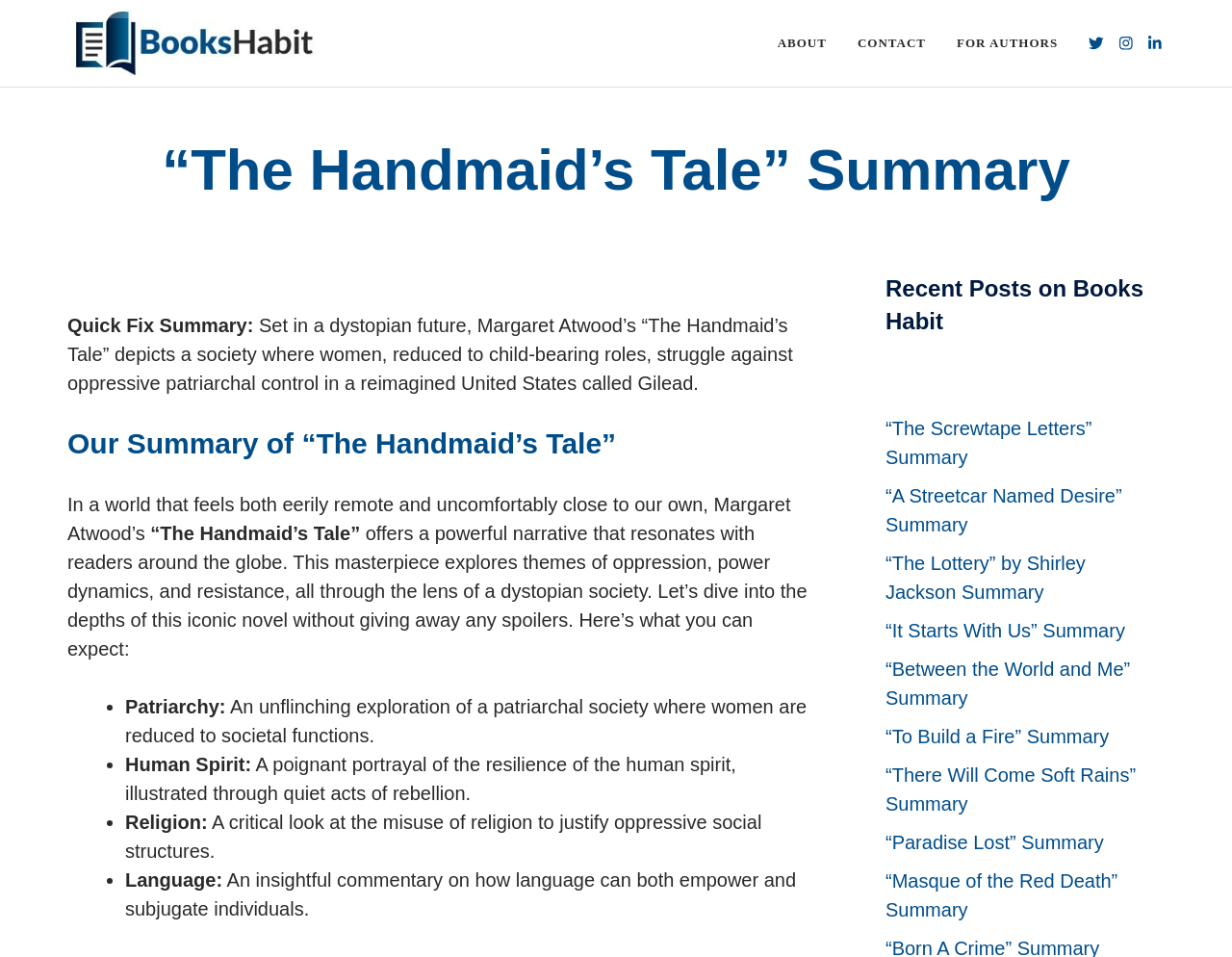Could you locate the bounding box coordinates for the section that should be clicked to accomplish this task: "Explore the 'FOR AUTHORS' section".

[0.764, 0.015, 0.871, 0.076]